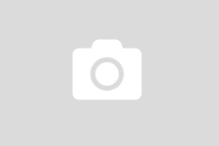Please answer the following question using a single word or phrase: 
What type of content is recommended?

Informative articles